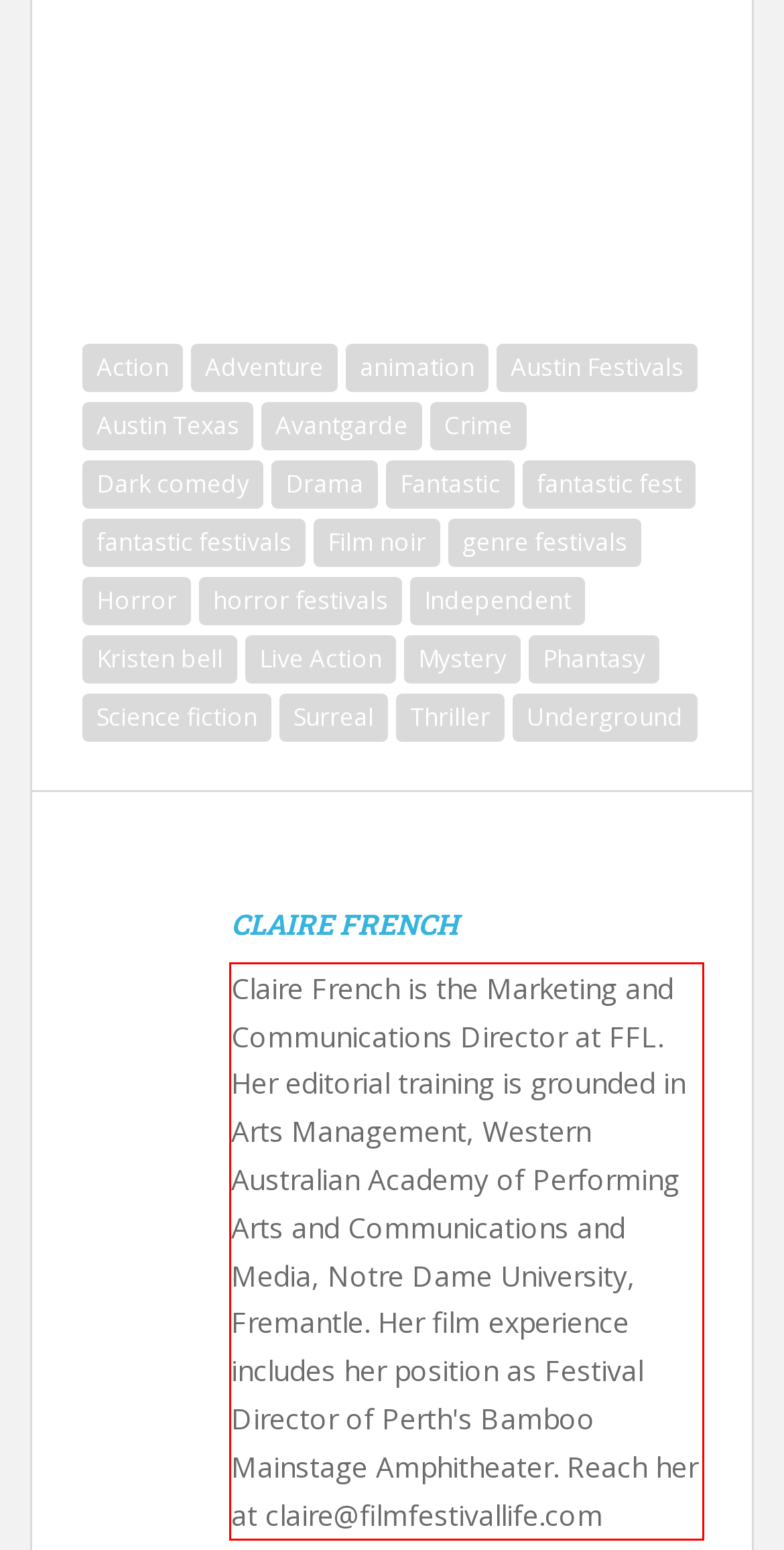With the provided screenshot of a webpage, locate the red bounding box and perform OCR to extract the text content inside it.

Claire French is the Marketing and Communications Director at FFL. Her editorial training is grounded in Arts Management, Western Australian Academy of Performing Arts and Communications and Media, Notre Dame University, Fremantle. Her film experience includes her position as Festival Director of Perth's Bamboo Mainstage Amphitheater. Reach her at claire@filmfestivallife.com